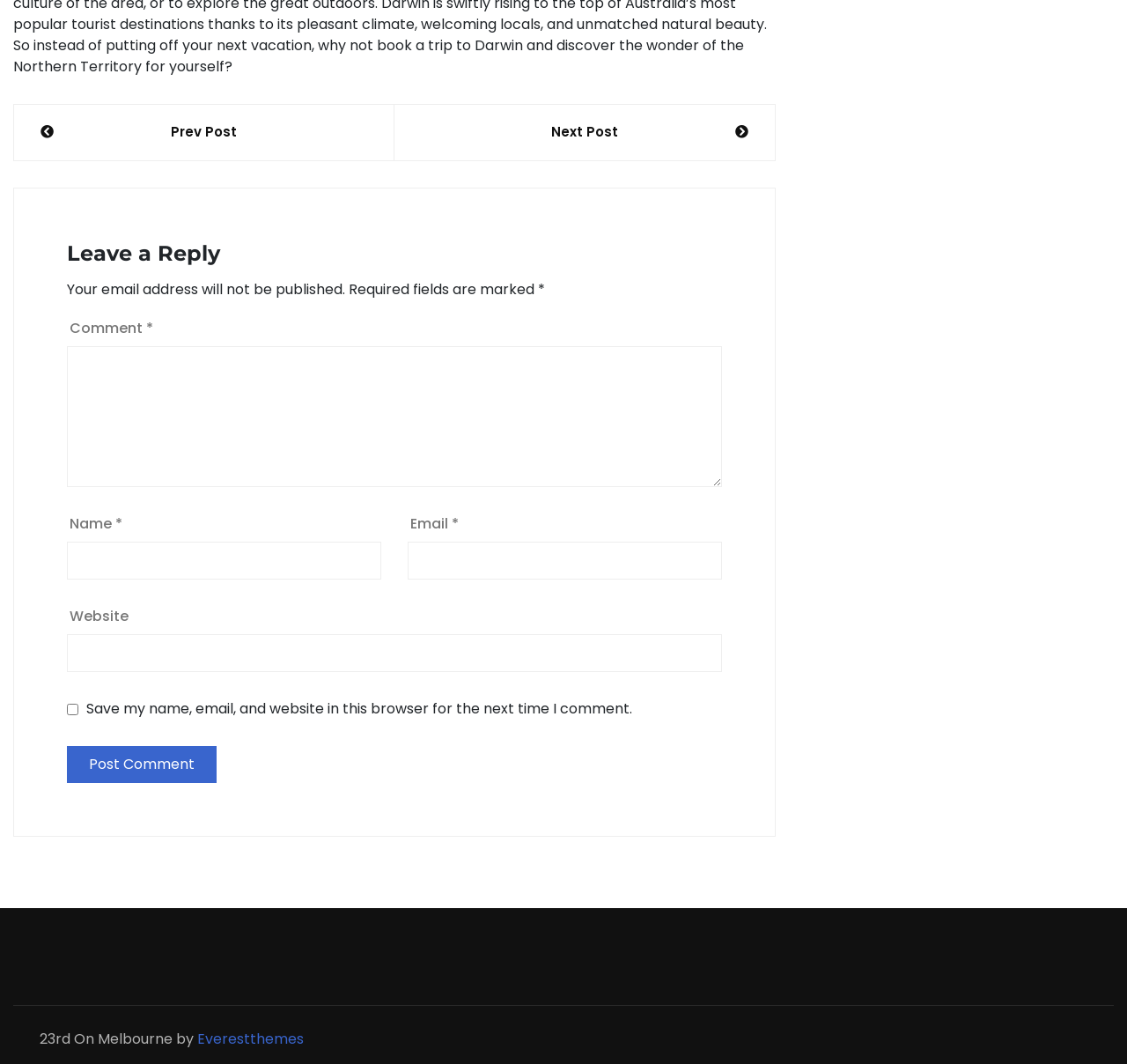Bounding box coordinates are specified in the format (top-left x, top-left y, bottom-right x, bottom-right y). All values are floating point numbers bounded between 0 and 1. Please provide the bounding box coordinate of the region this sentence describes: parent_node: Email * aria-describedby="email-notes" name="email"

[0.362, 0.509, 0.641, 0.545]